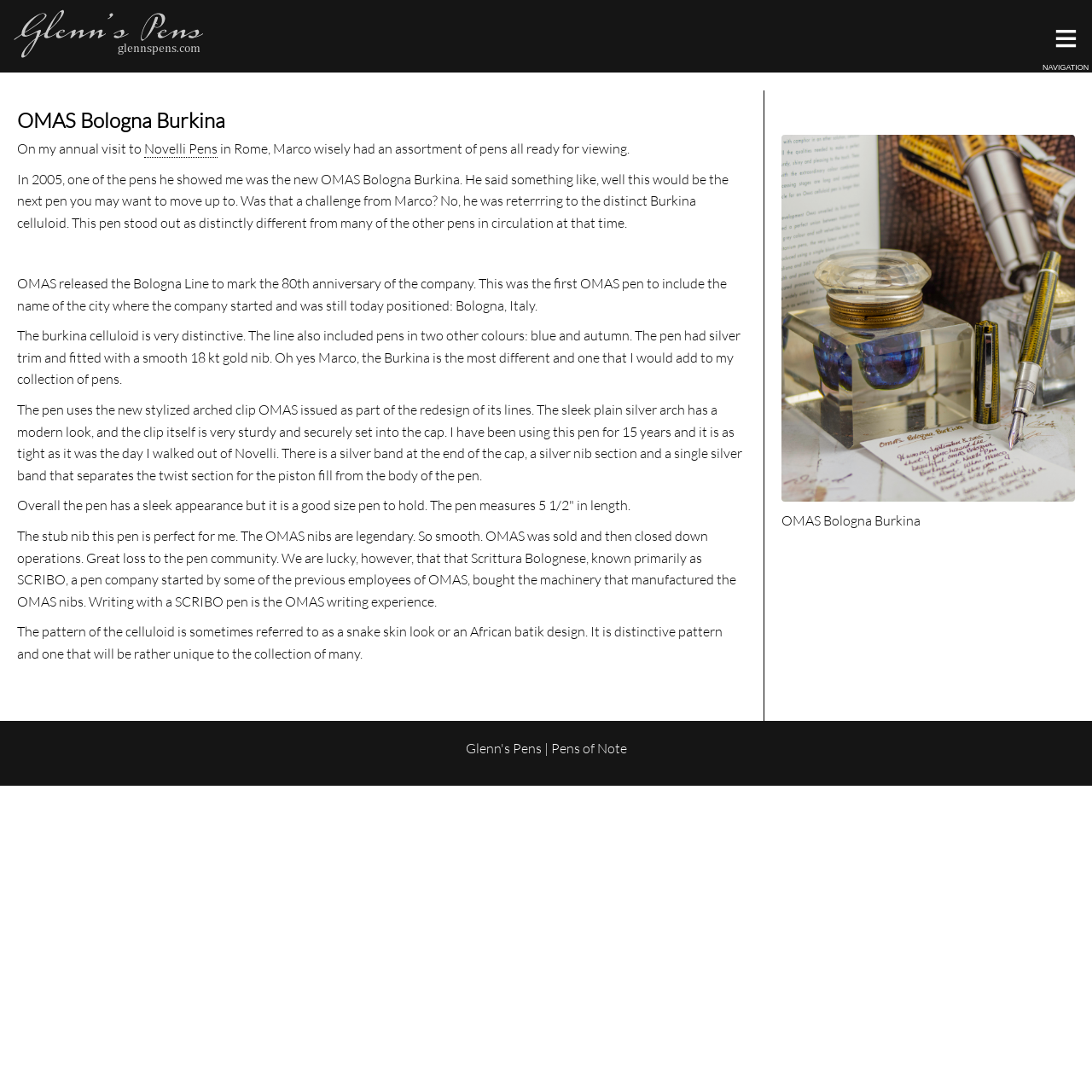Extract the bounding box coordinates for the described element: "≡". The coordinates should be represented as four float numbers between 0 and 1: [left, top, right, bottom].

[0.952, 0.016, 1.0, 0.062]